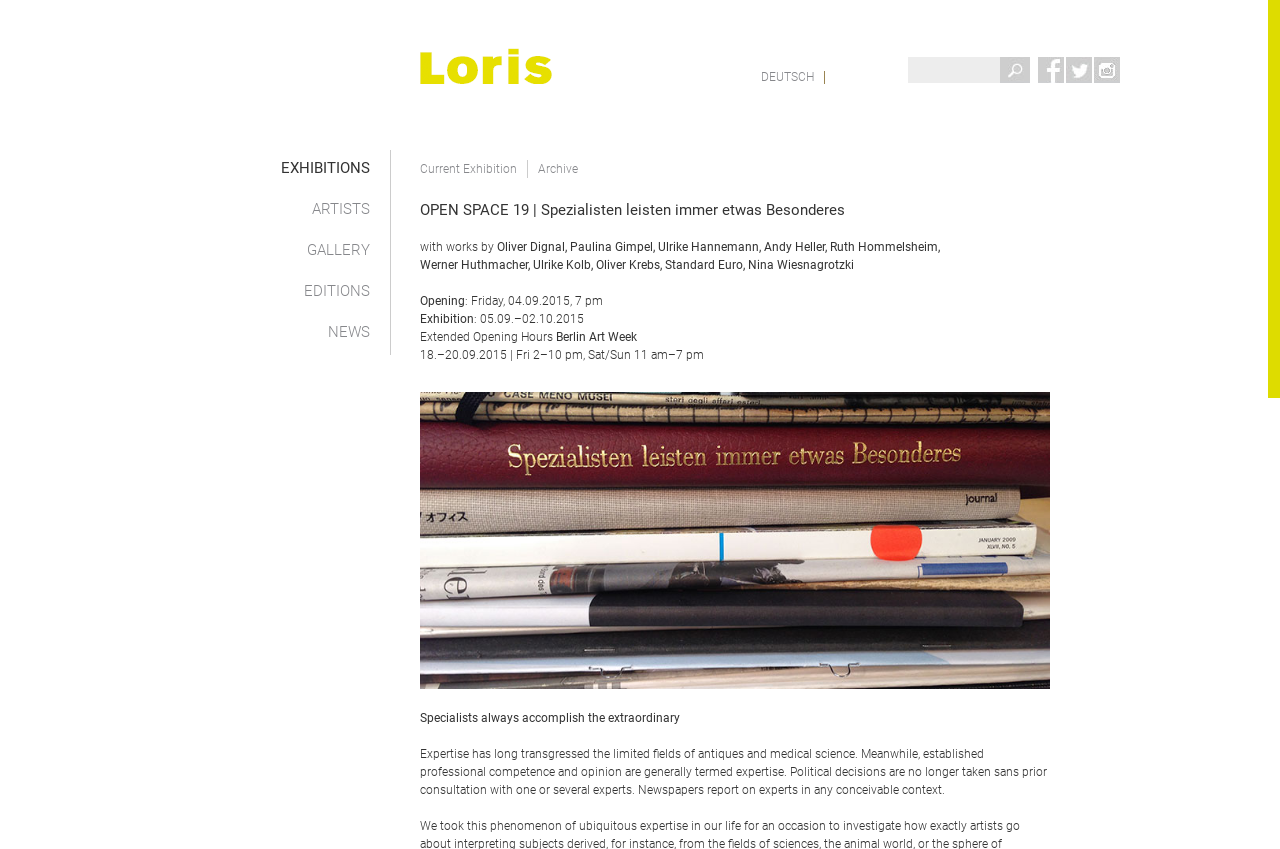Please identify the bounding box coordinates of where to click in order to follow the instruction: "Switch to German".

[0.587, 0.082, 0.644, 0.099]